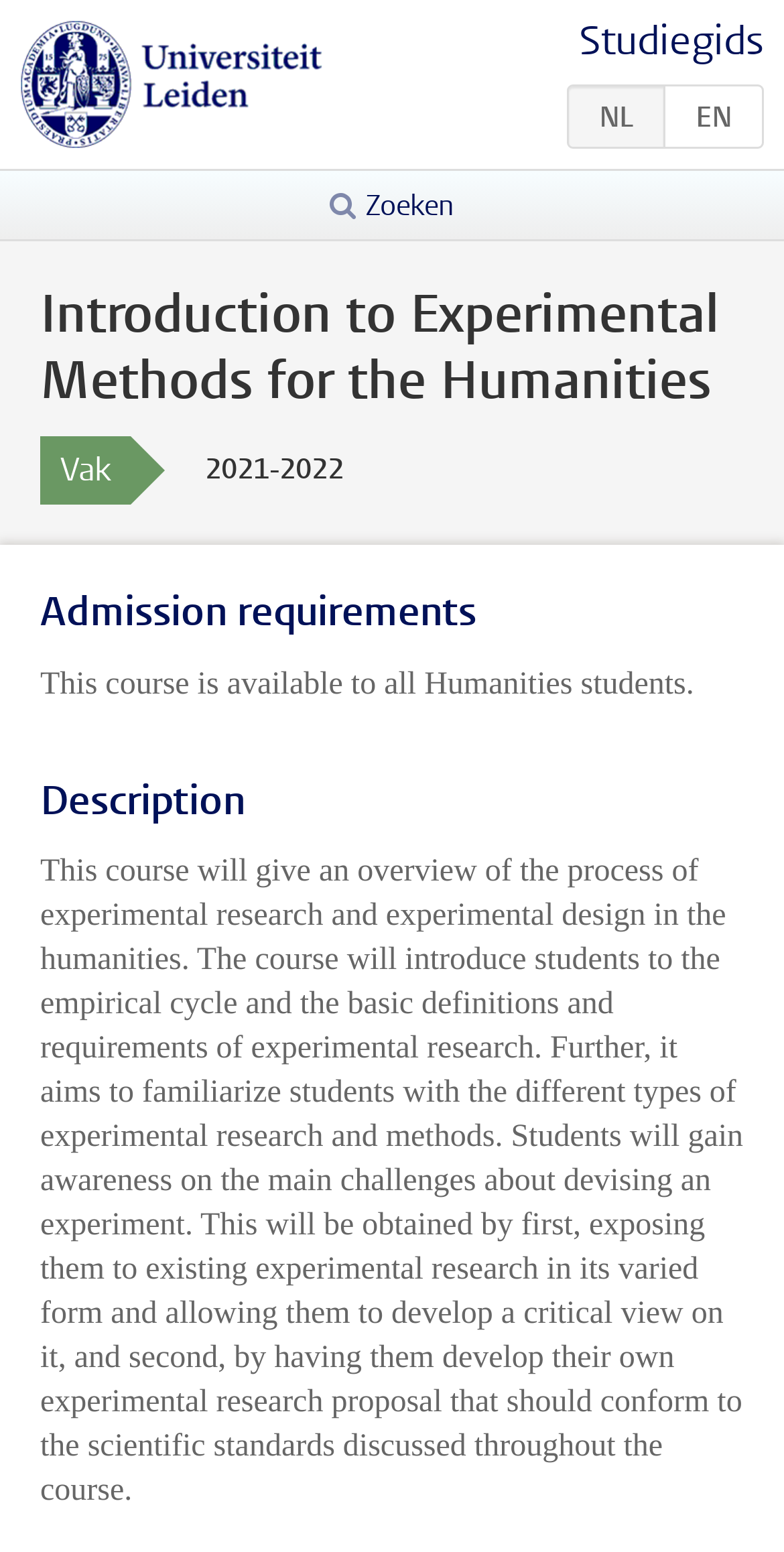Use the information in the screenshot to answer the question comprehensively: What is the language of the webpage?

The webpage provides a language selection option with 'Nederlands' (Dutch) and 'EN' (English) links, indicating that the webpage is available in both languages.